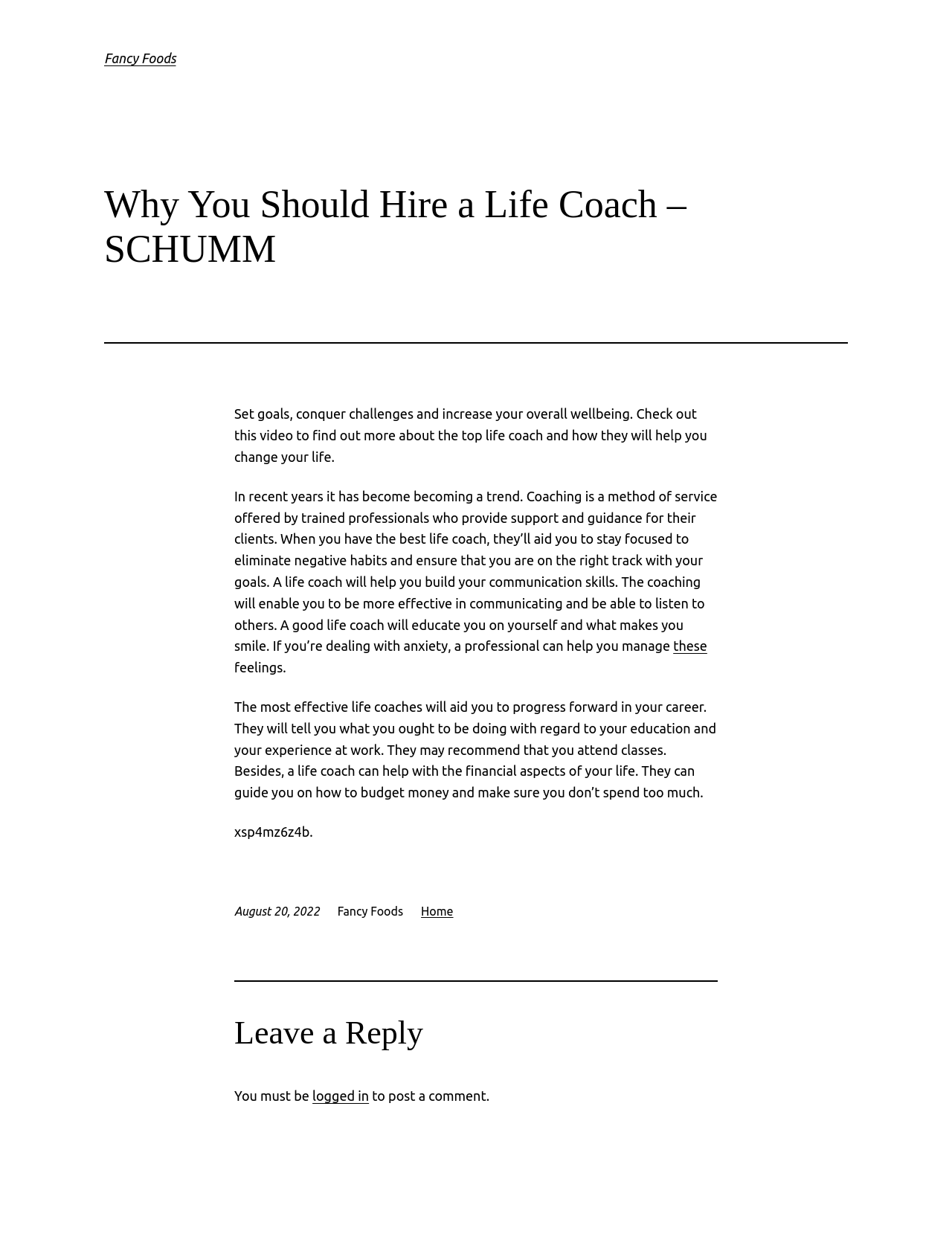Given the element description Fancy Foods, specify the bounding box coordinates of the corresponding UI element in the format (top-left x, top-left y, bottom-right x, bottom-right y). All values must be between 0 and 1.

[0.109, 0.04, 0.185, 0.052]